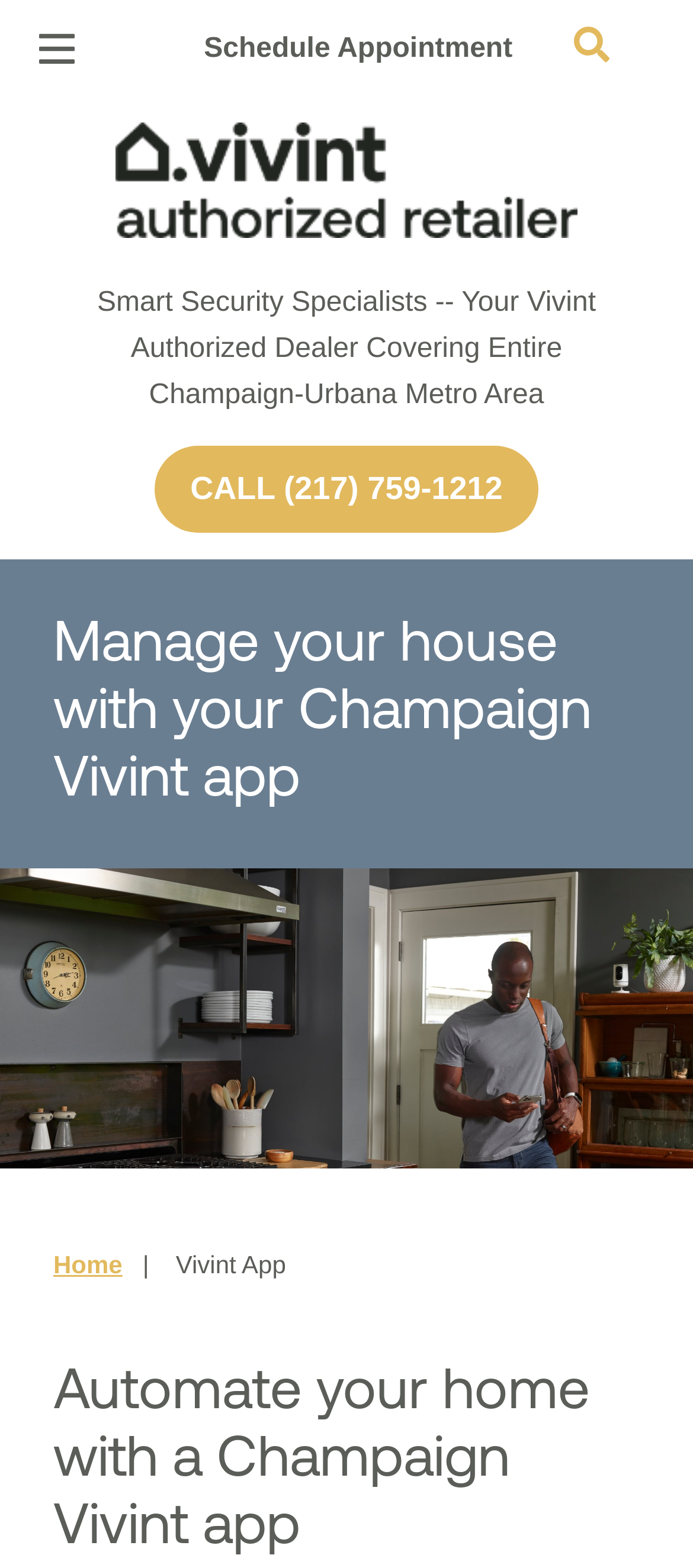Use a single word or phrase to answer the question:
What is the location of the Vivint Authorized Retailer?

Champaign, IL